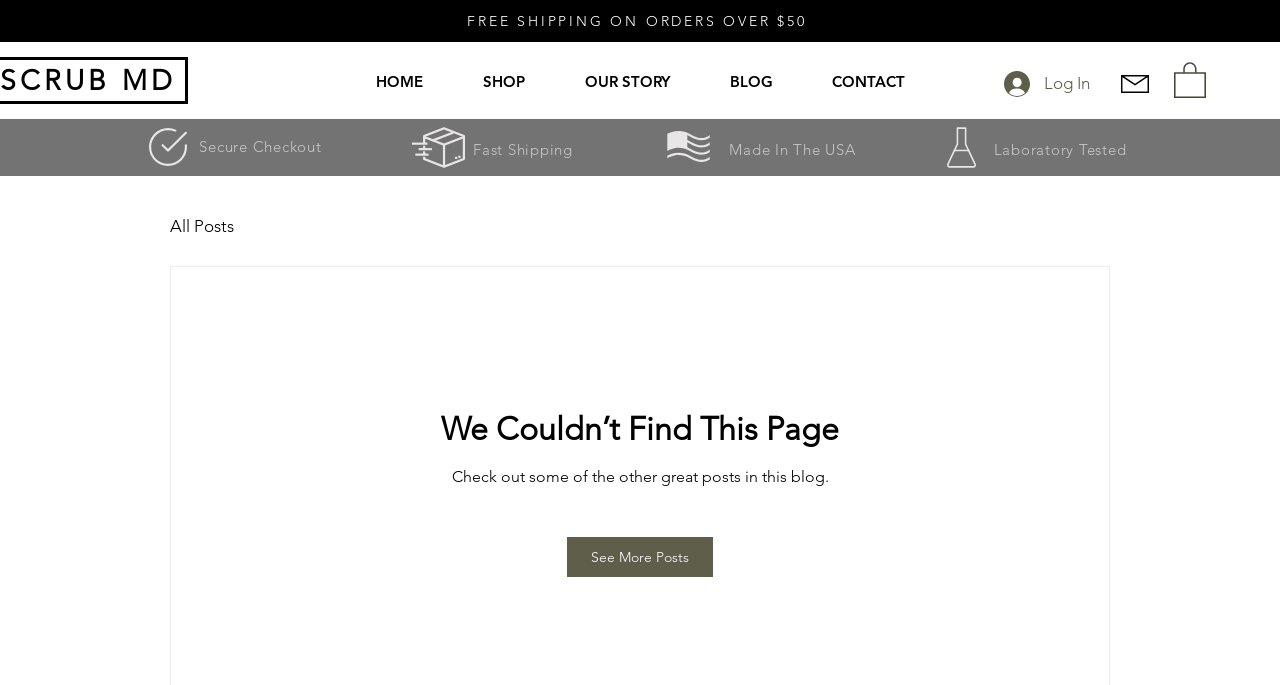Based on the element description: "See More Posts", identify the bounding box coordinates for this UI element. The coordinates must be four float numbers between 0 and 1, listed as [left, top, right, bottom].

[0.443, 0.784, 0.557, 0.842]